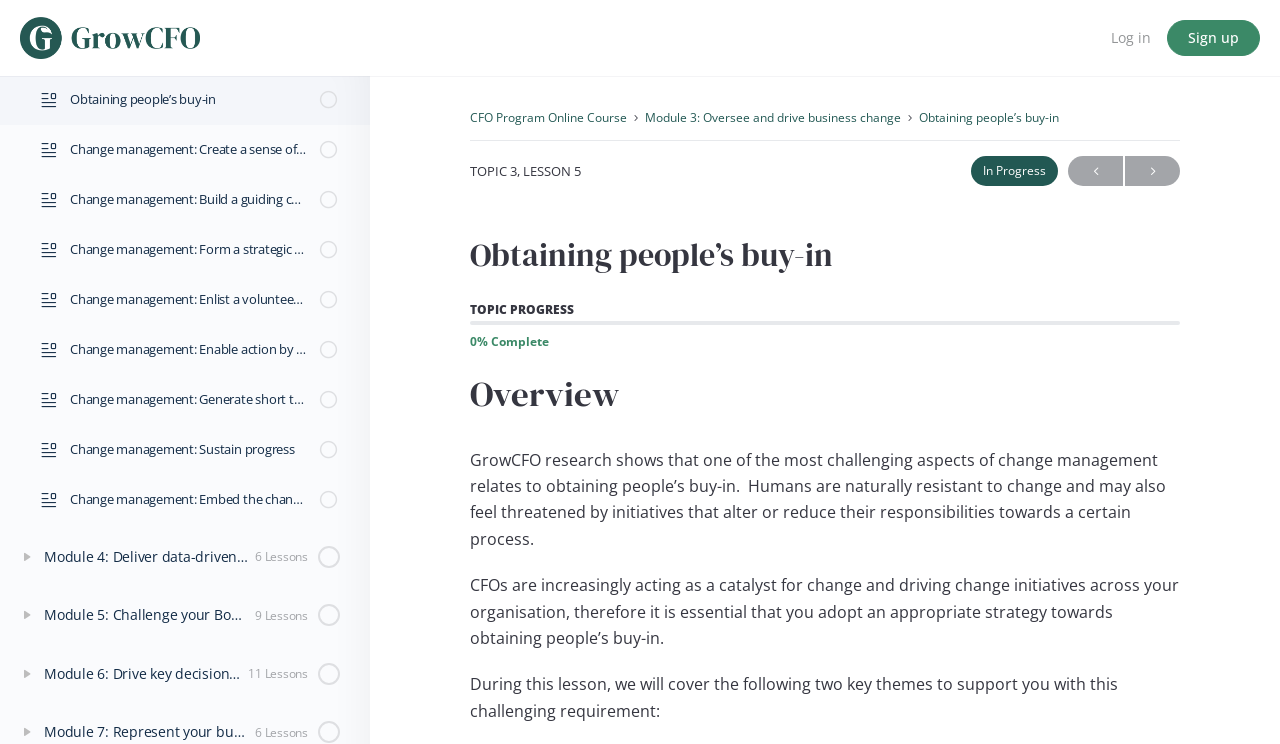Locate the bounding box coordinates of the item that should be clicked to fulfill the instruction: "Sign up".

[0.912, 0.027, 0.984, 0.075]